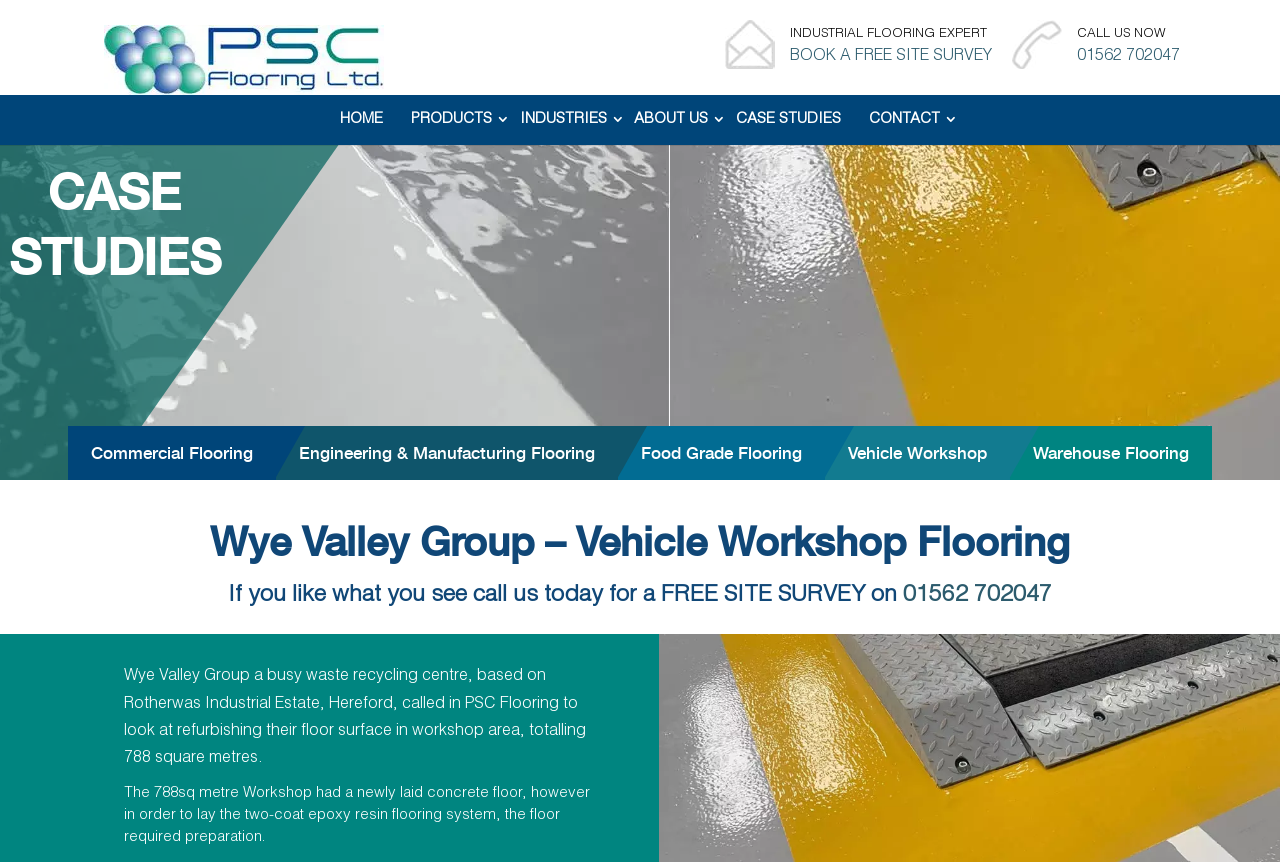Please specify the coordinates of the bounding box for the element that should be clicked to carry out this instruction: "Click on PSC Flooring". The coordinates must be four float numbers between 0 and 1, formatted as [left, top, right, bottom].

[0.081, 0.05, 0.3, 0.069]